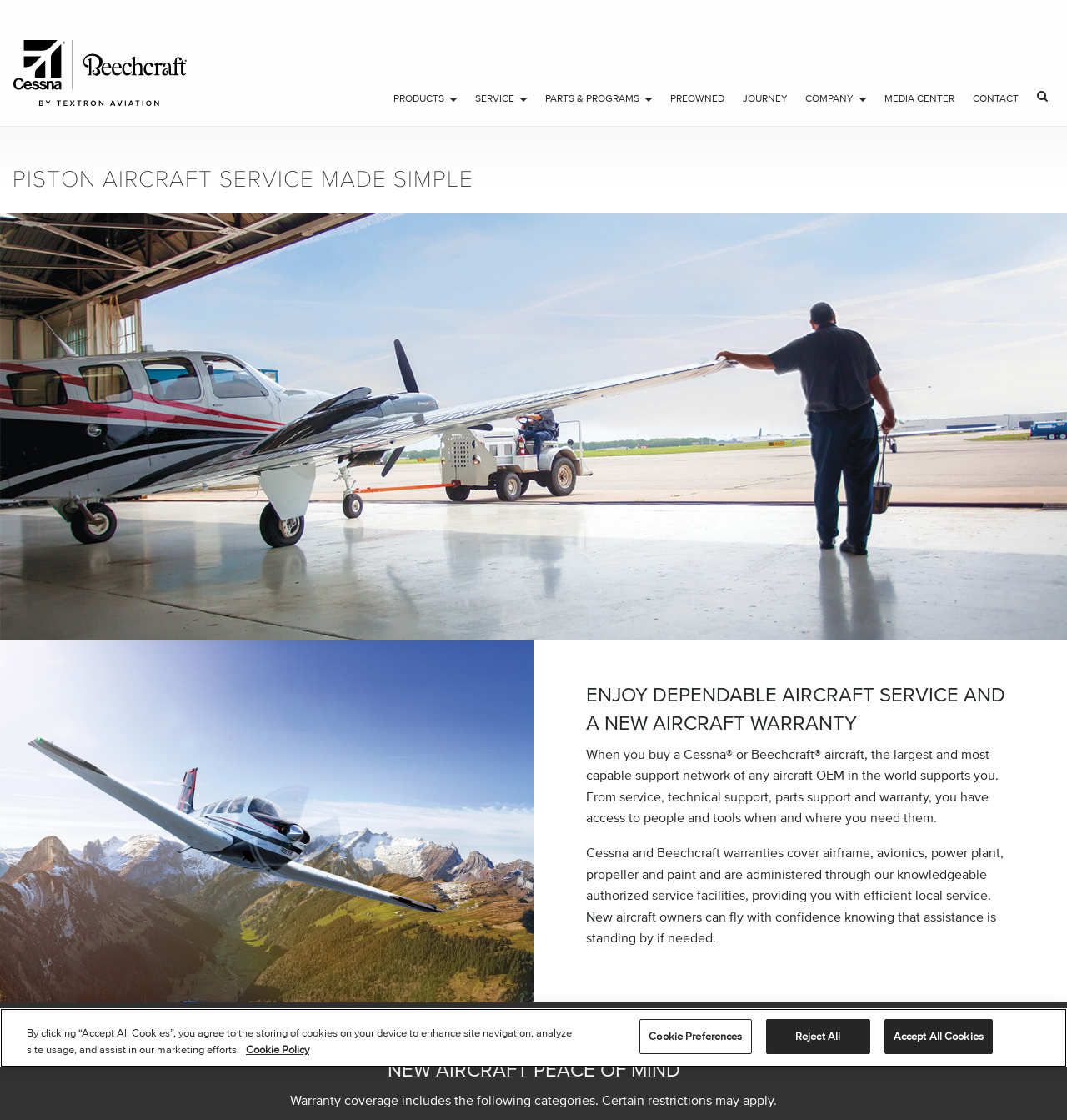Refer to the element description Cookie Preferences and identify the corresponding bounding box in the screenshot. Format the coordinates as (top-left x, top-left y, bottom-right x, bottom-right y) with values in the range of 0 to 1.

[0.599, 0.91, 0.704, 0.941]